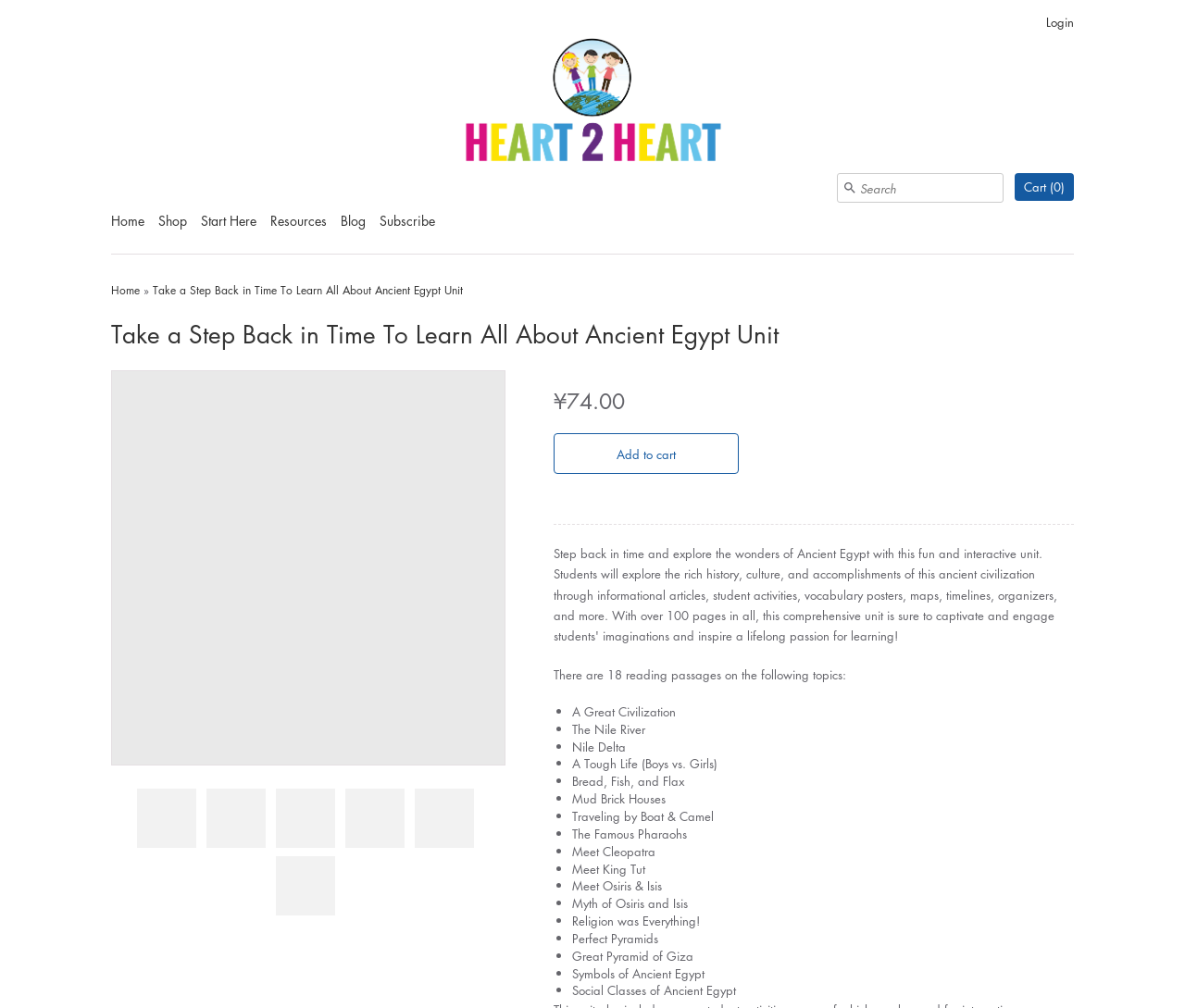Determine the bounding box coordinates for the clickable element required to fulfill the instruction: "Search for something". Provide the coordinates as four float numbers between 0 and 1, i.e., [left, top, right, bottom].

None